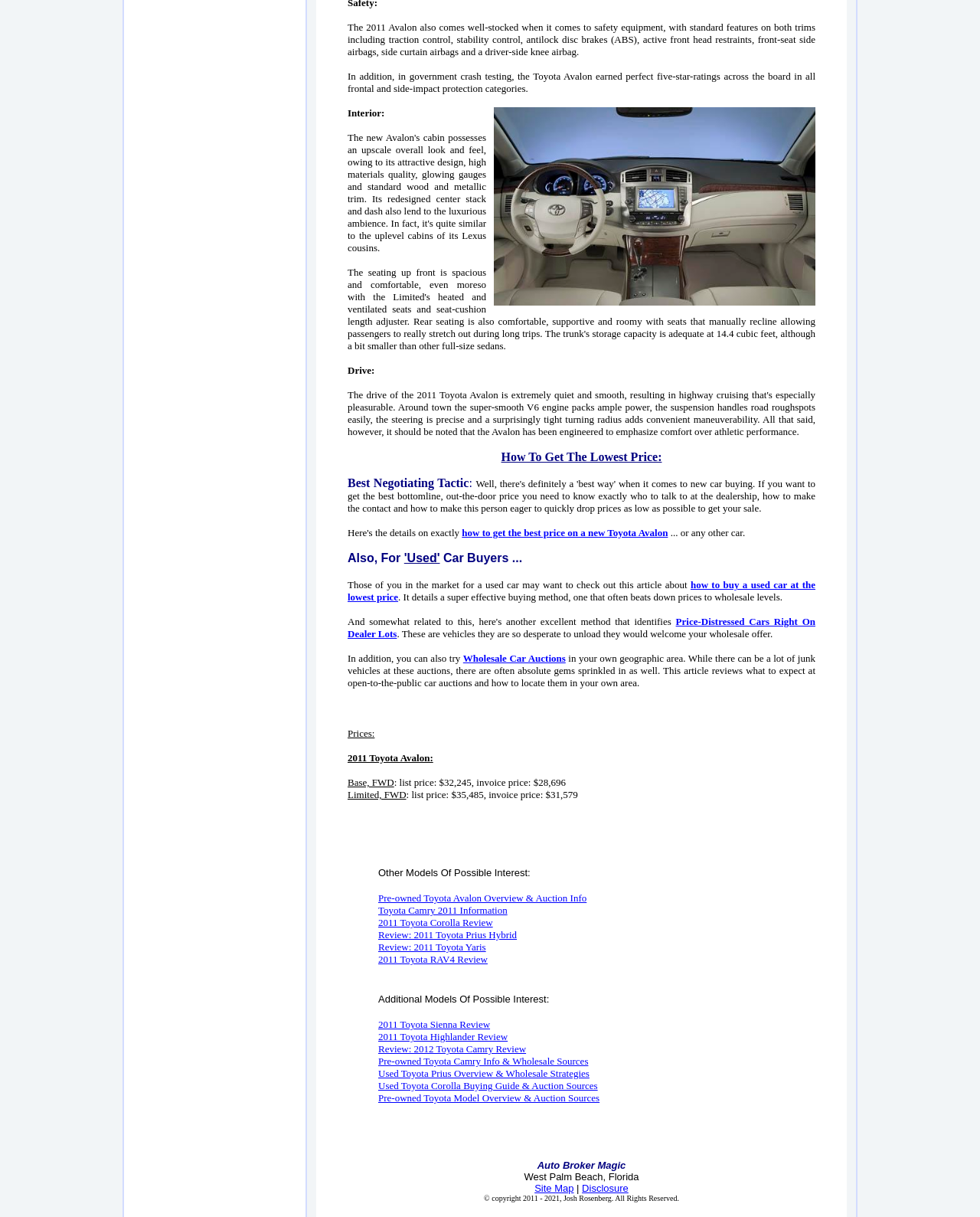Please specify the bounding box coordinates of the element that should be clicked to execute the given instruction: 'Read the latest news'. Ensure the coordinates are four float numbers between 0 and 1, expressed as [left, top, right, bottom].

None